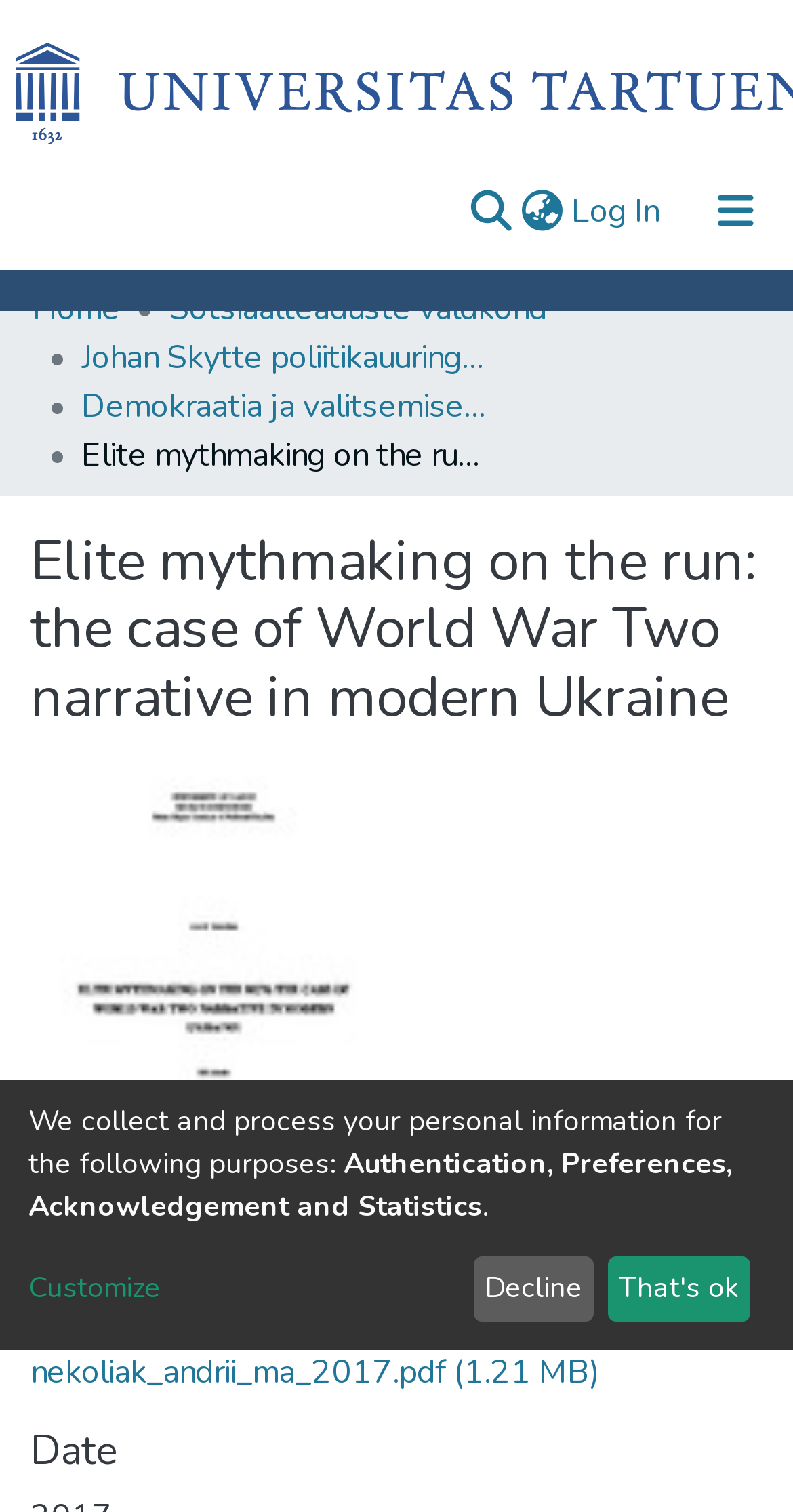Locate the bounding box coordinates of the area where you should click to accomplish the instruction: "Switch language".

[0.651, 0.124, 0.715, 0.156]